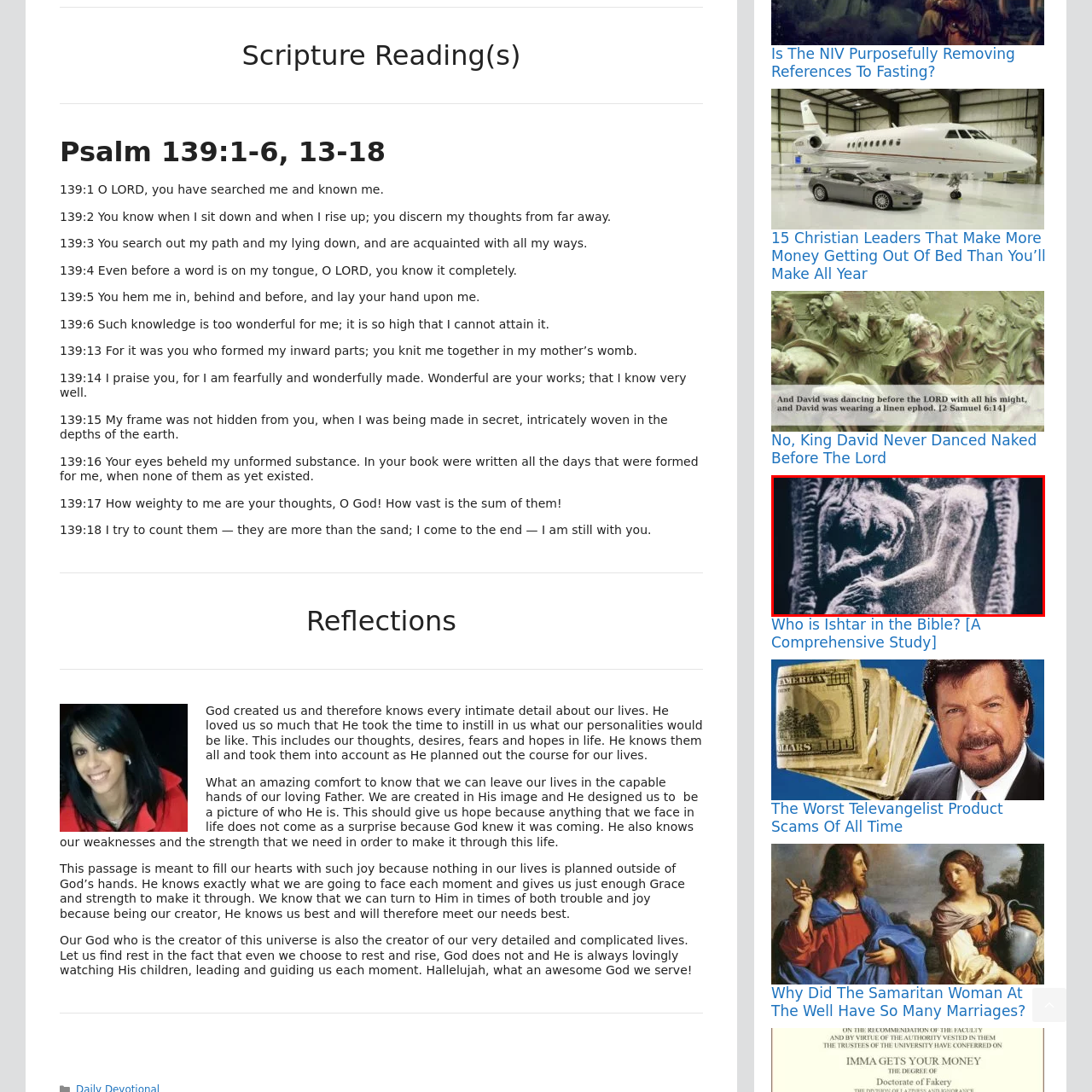Offer a detailed description of the content within the red-framed image.

The image features a historical representation of the goddess Ishtar, a significant figure in ancient Mesopotamian culture. Ishtar, known as the goddess of love, war, fertility, and healing, is often depicted in art that conveys her duality and powerful presence. In this particular representation, she is portrayed embracing a male figure, which may symbolize her complex relationship with love and lust, as well as her role as a fierce warrior.

The artistic style appears to be a relief, emphasizing the contours and details of the figures' forms. This sculpture illustrates the intimate connection between Ishtar and her counterpart, conveying themes of passion, strength, and the intertwining of love and conflict that are often associated with her character in mythology. The background hints at the ancient artistry and cultural storytelling that has influenced depictions of divine figures throughout history, making it a fascinating piece for those interested in mythology, art history, or the cultural heritage of the ancient Near East.